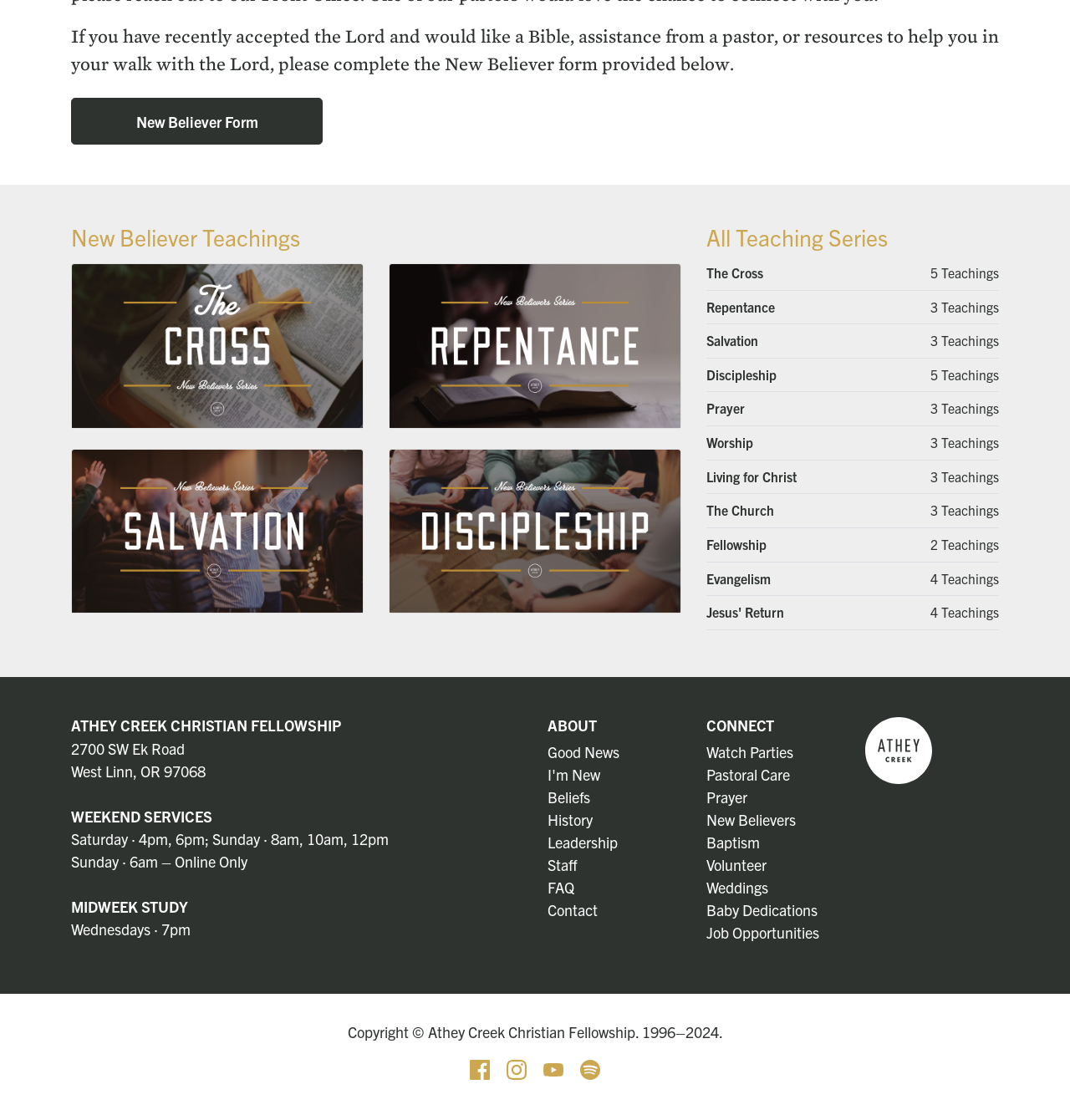Provide a brief response to the question below using a single word or phrase: 
What is the name of the church?

Athey Creek Christian Fellowship